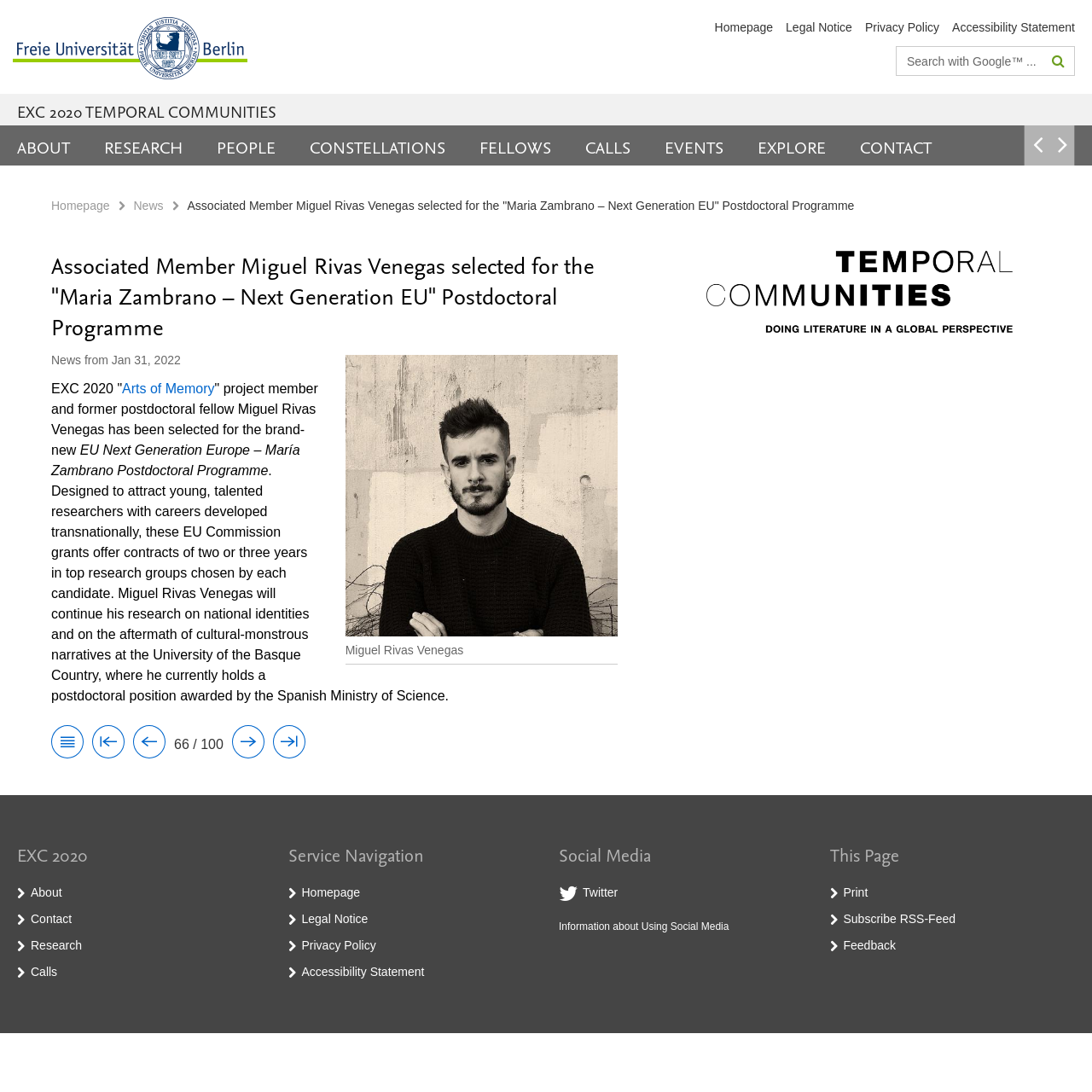What is the name of the project that Miguel Rivas Venegas is a member of?
Look at the image and provide a detailed response to the question.

The answer can be found in the main content of the webpage, where it is mentioned that Miguel Rivas Venegas is a project member and former postdoctoral fellow of the 'Arts of Memory' project.